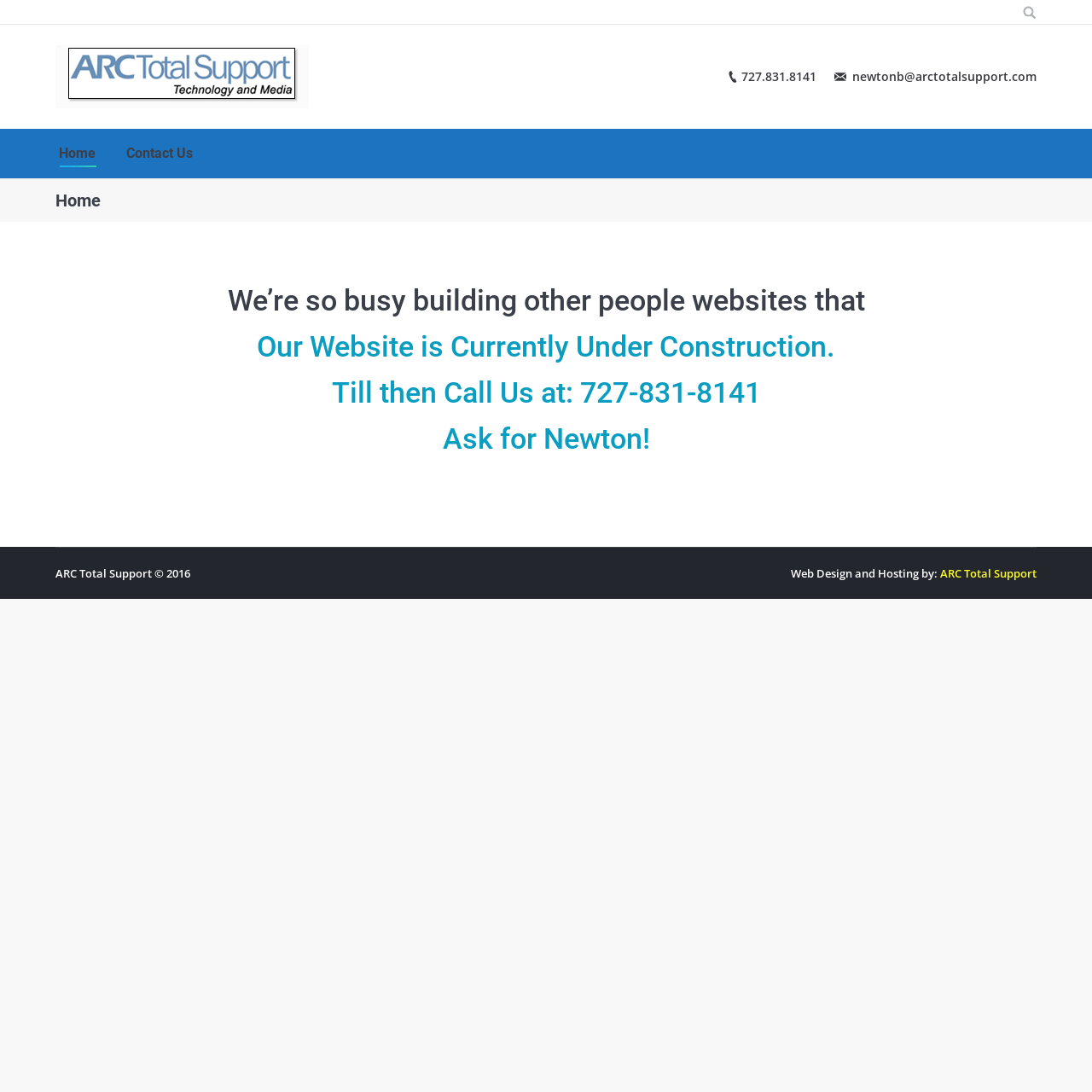What is the email address to contact Newton?
Using the image as a reference, give an elaborate response to the question.

I found the email address by looking at the StaticText element with the text 'newtonb@arctotalsupport.com' which is located at the top of the webpage, next to the phone number.